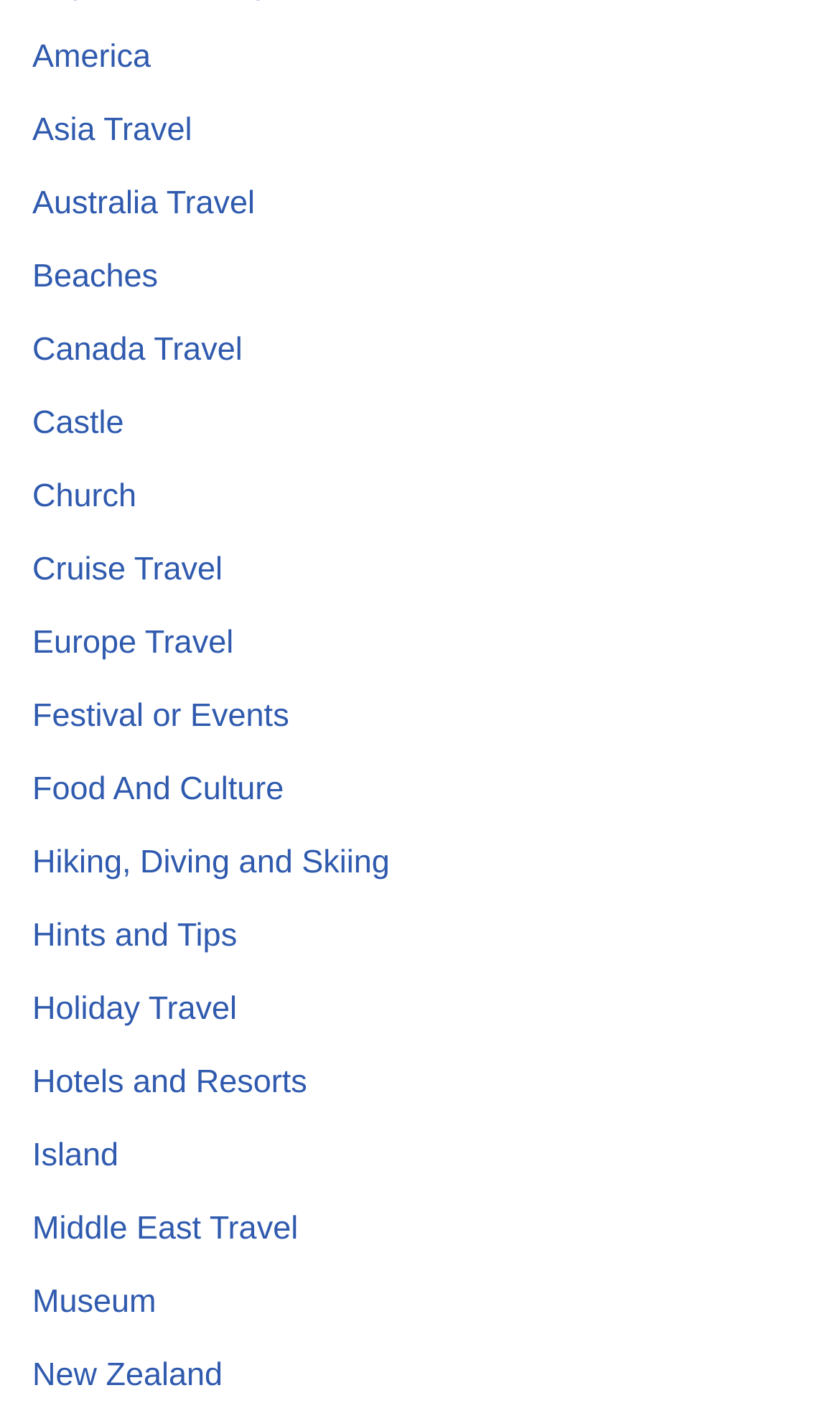Find the bounding box coordinates for the area that must be clicked to perform this action: "Learn about European travel".

[0.038, 0.439, 0.278, 0.464]